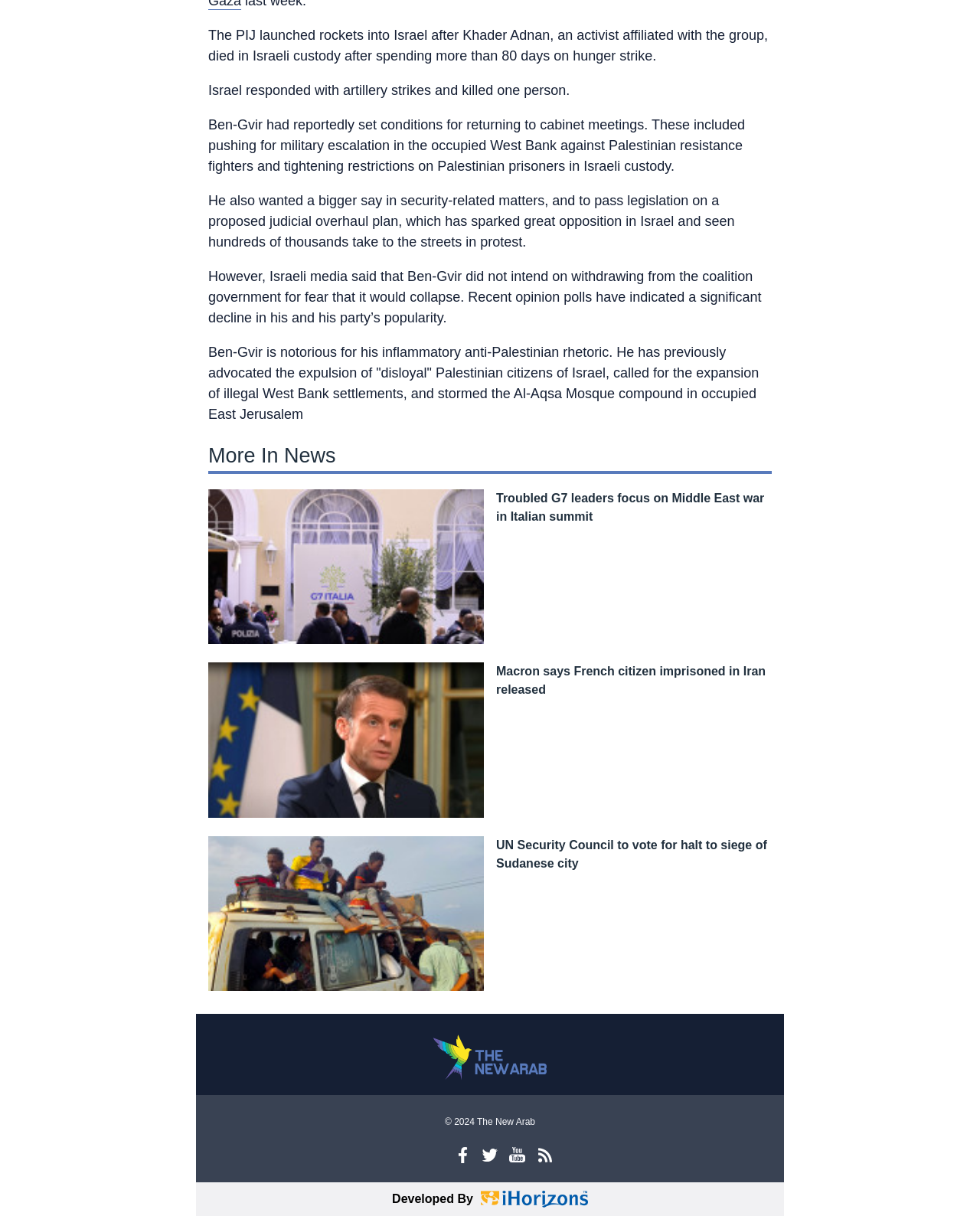Find the bounding box coordinates for the area that should be clicked to accomplish the instruction: "Click on the link 'The New Arab'".

[0.441, 0.851, 0.559, 0.888]